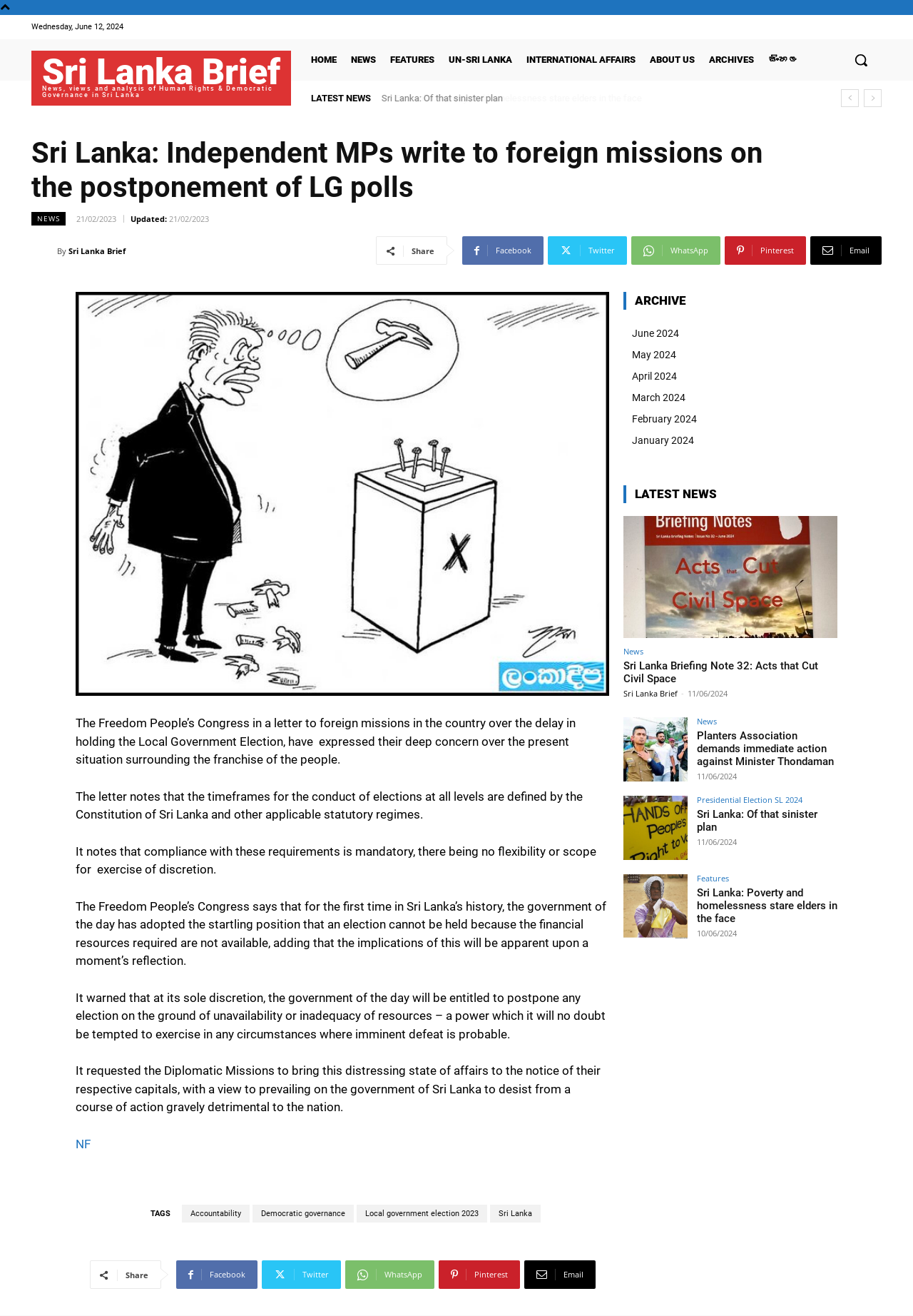Please give a succinct answer using a single word or phrase:
What is the topic of the article with the tag 'Local government election 2023'?

The Freedom People’s Congress